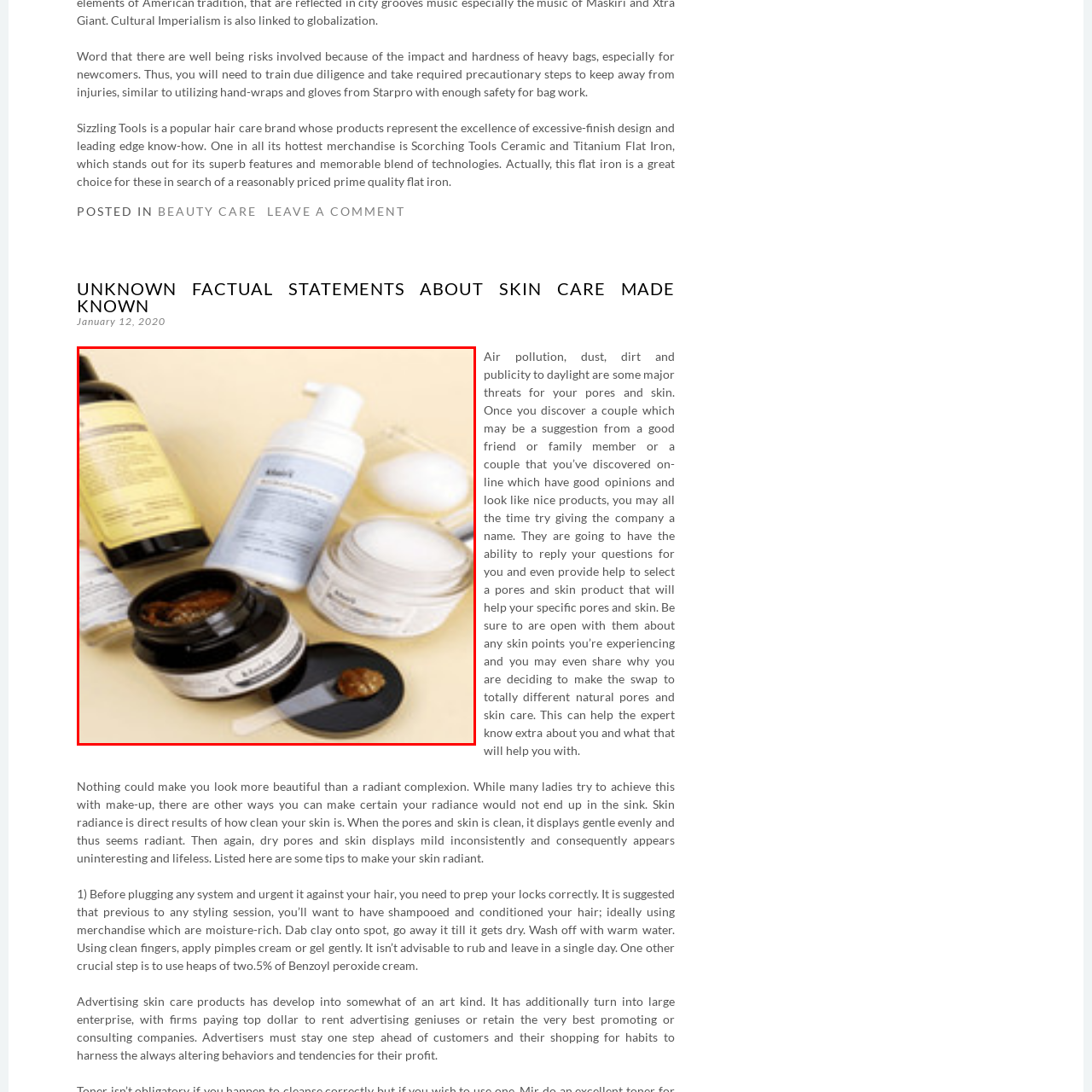What is the purpose of the large black jar?
Focus on the image bounded by the red box and reply with a one-word or phrase answer.

treatment